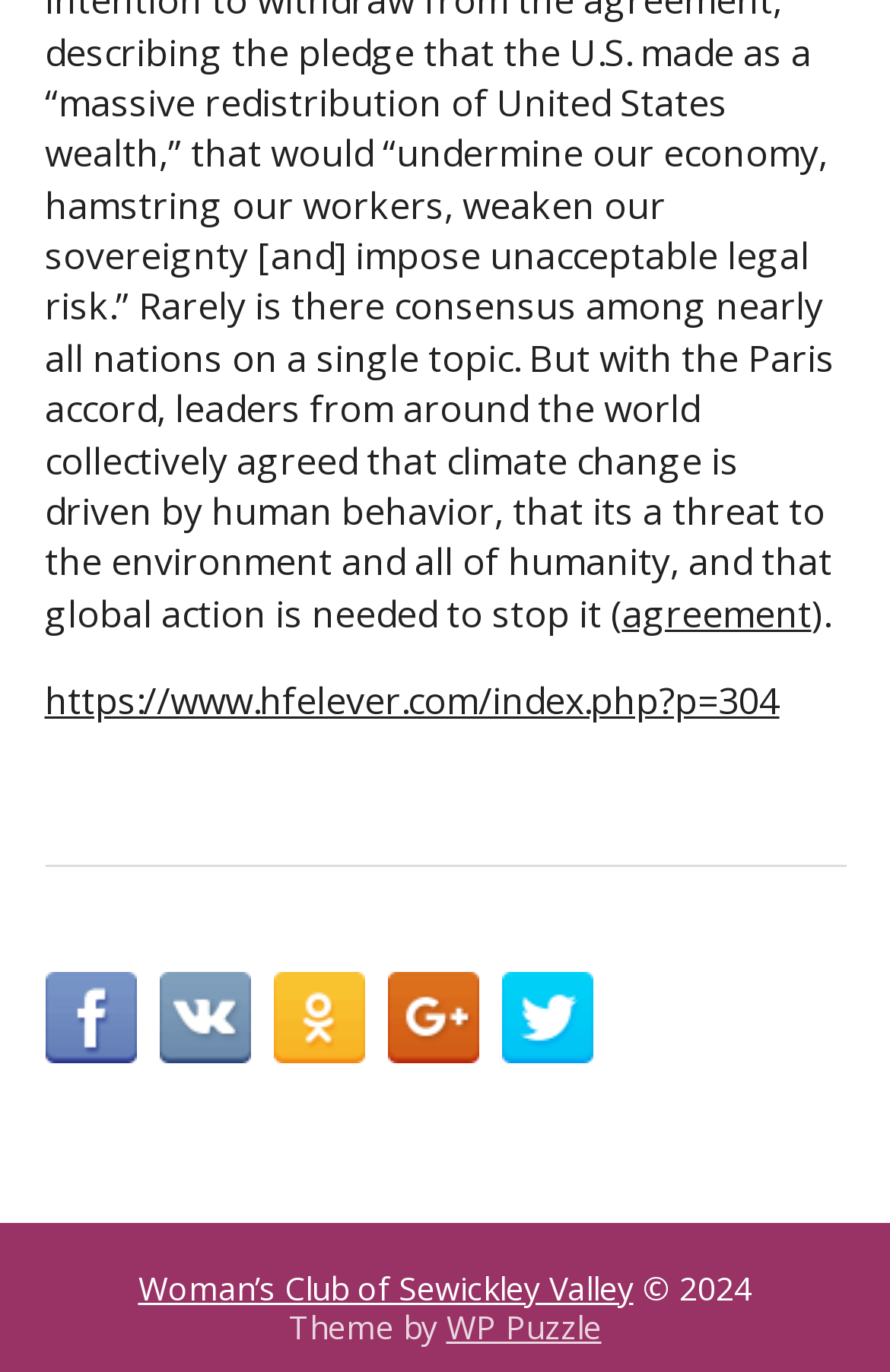Analyze the image and give a detailed response to the question:
What is the theme of the webpage by?

I found the answer by looking at the link with the text 'WP Puzzle' which is located at the bottom of the page, indicating that it is the theme of the webpage created by WP Puzzle.